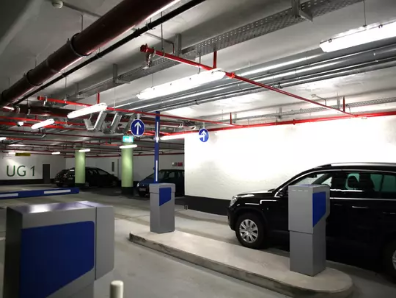Using the details from the image, please elaborate on the following question: What is the primary function of the blue signs?

The directional blue signs on the walls and overhead in the underground car park are prominently displayed to guide drivers as they navigate the parking facility, ensuring a smooth and efficient parking experience.